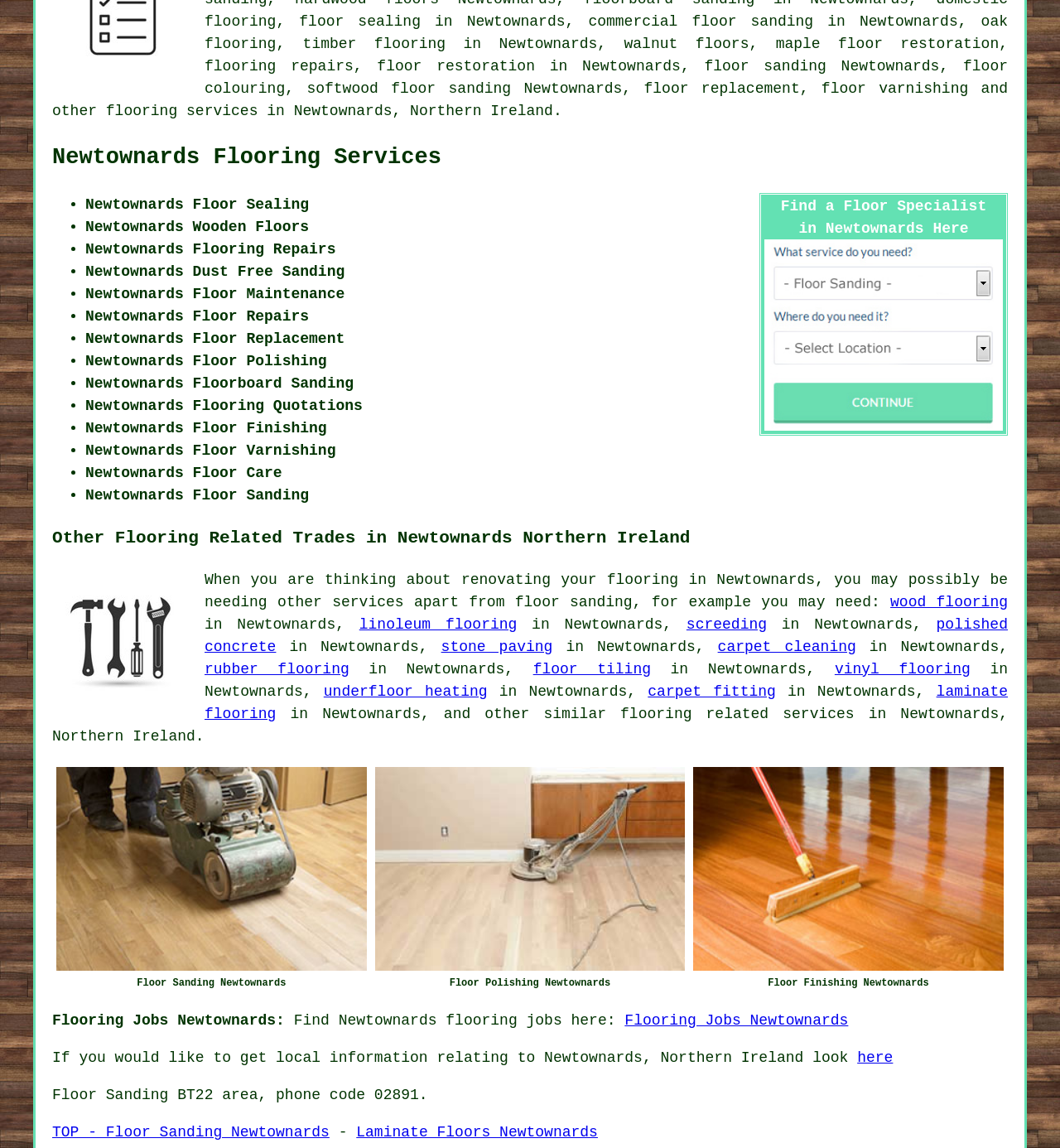Could you highlight the region that needs to be clicked to execute the instruction: "Find Newtownards flooring jobs"?

[0.589, 0.882, 0.8, 0.896]